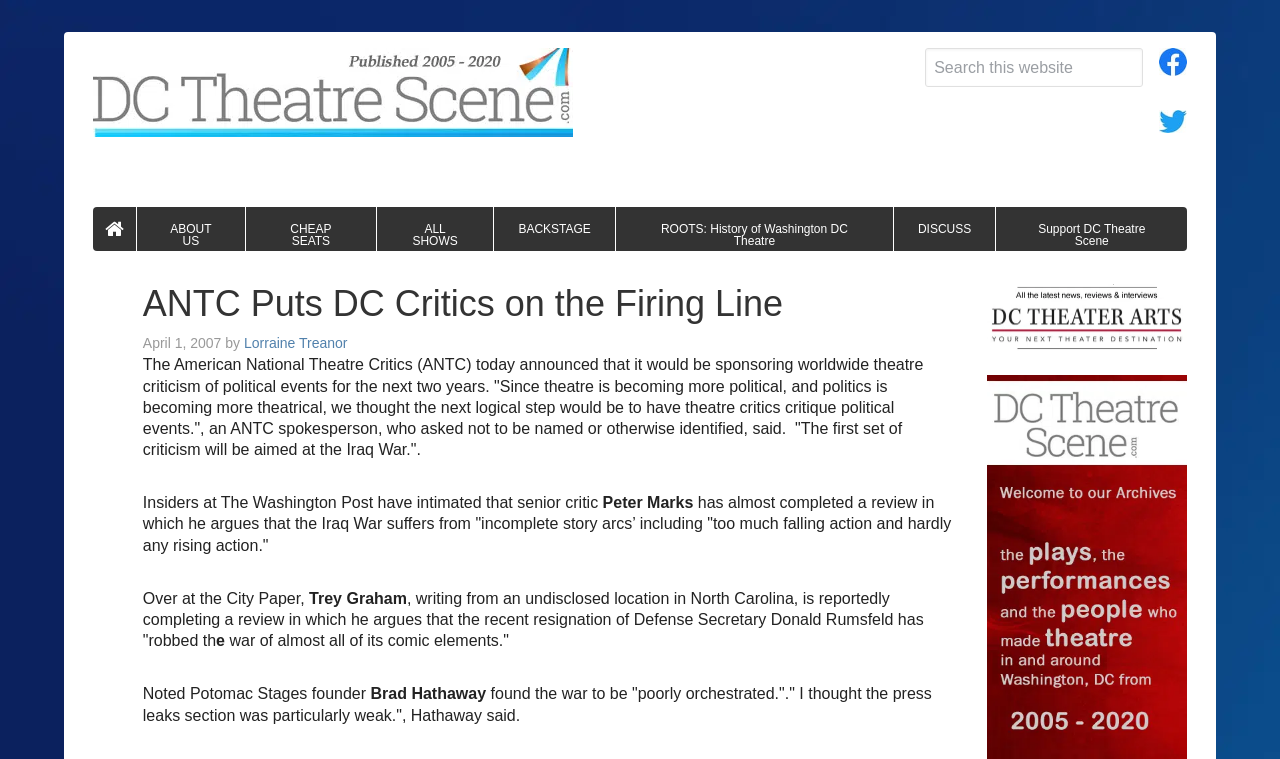Identify the bounding box coordinates for the element that needs to be clicked to fulfill this instruction: "Go to ABOUT US page". Provide the coordinates in the format of four float numbers between 0 and 1: [left, top, right, bottom].

[0.107, 0.273, 0.192, 0.331]